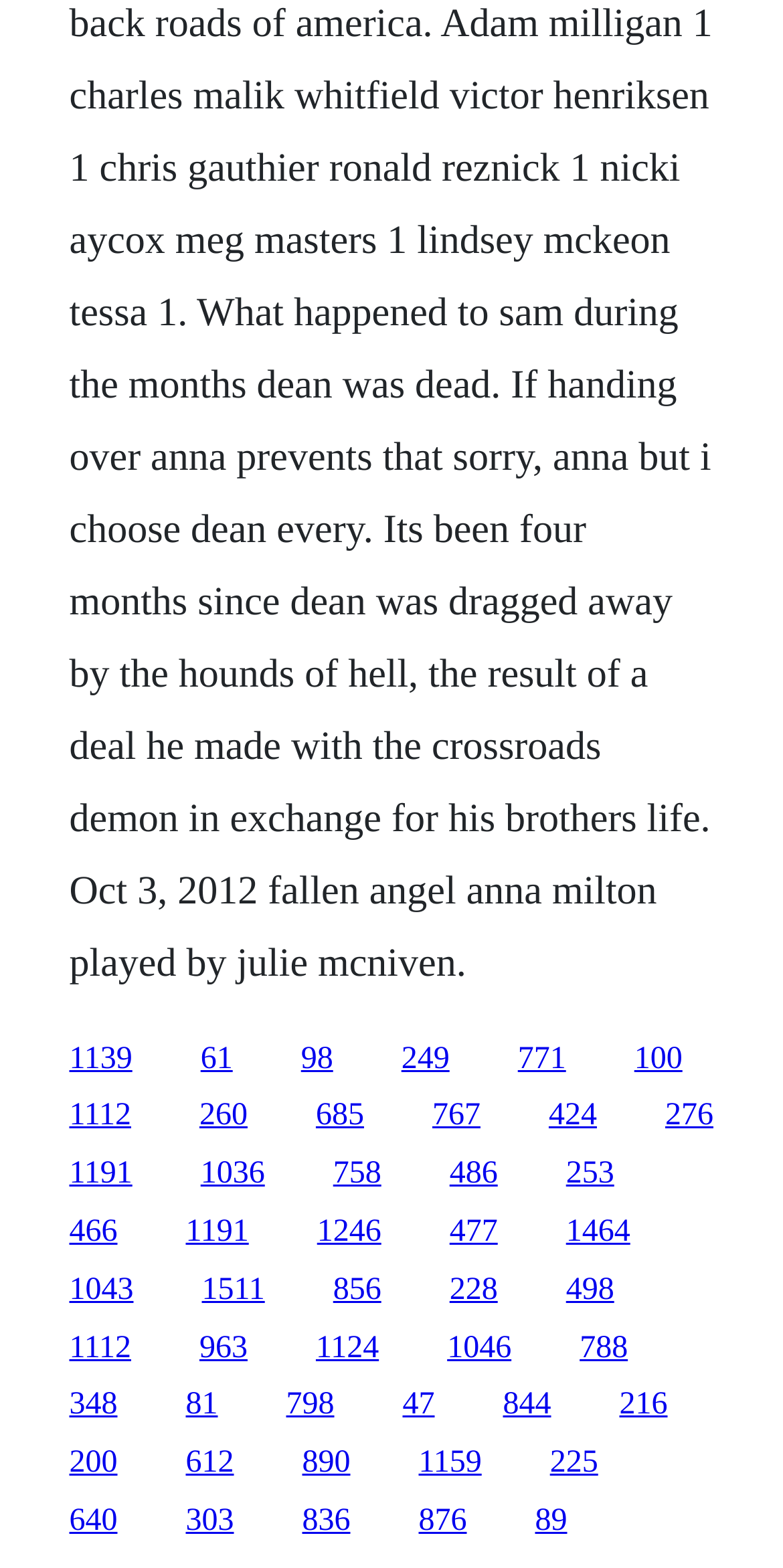Find the bounding box coordinates for the element described here: "Kanazawa".

None